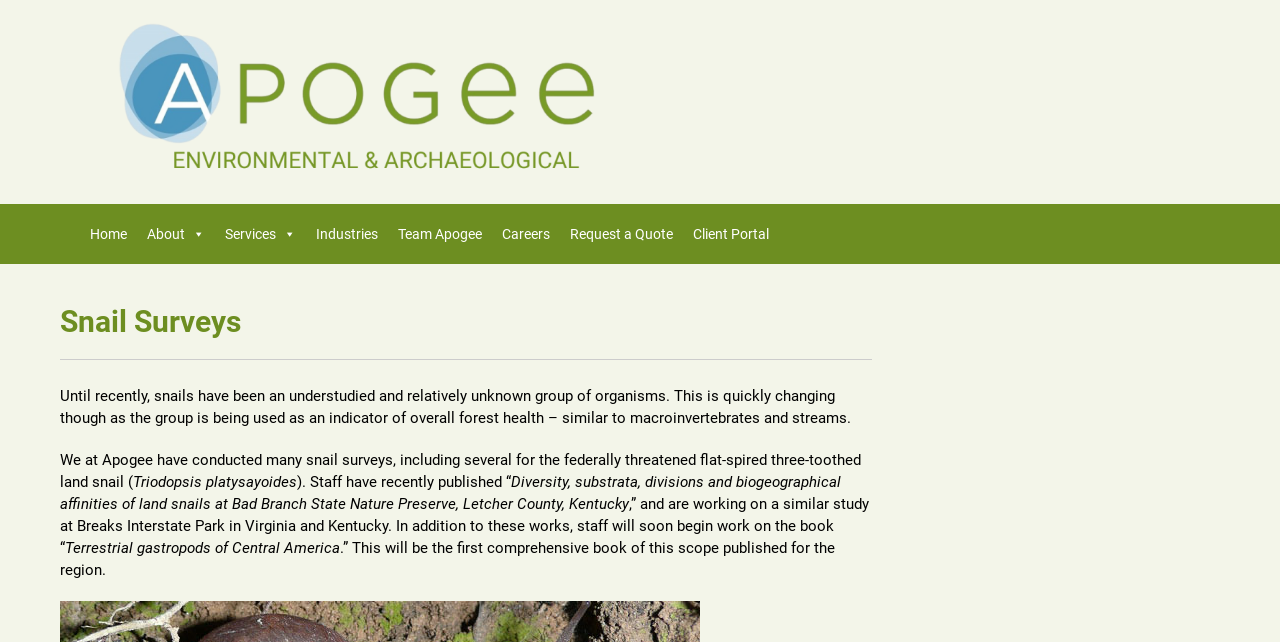Please identify the bounding box coordinates of the region to click in order to complete the task: "login to client portal". The coordinates must be four float numbers between 0 and 1, specified as [left, top, right, bottom].

[0.534, 0.333, 0.609, 0.396]